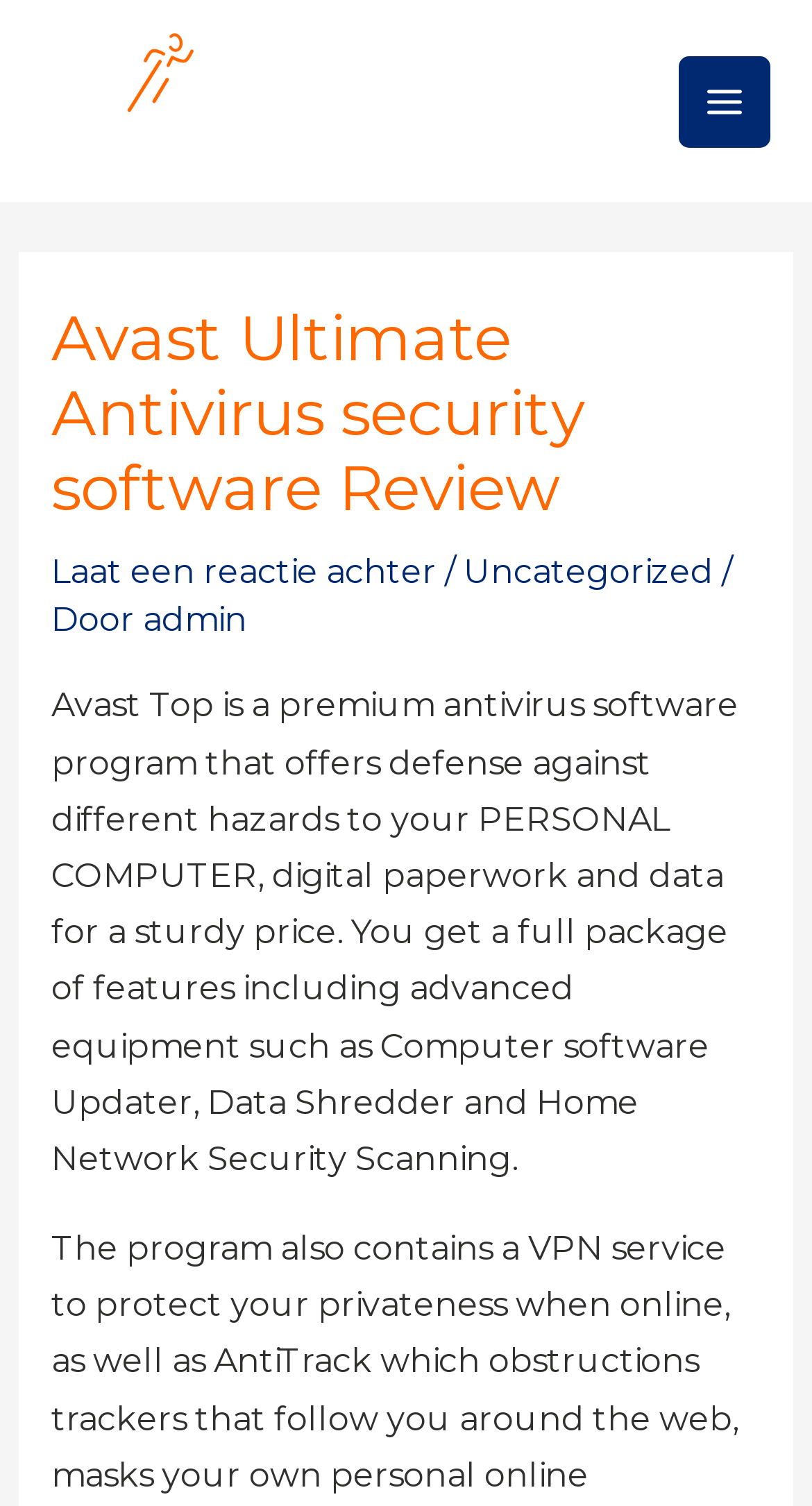What is the purpose of the Data Shredder feature? Refer to the image and provide a one-word or short phrase answer.

Not specified